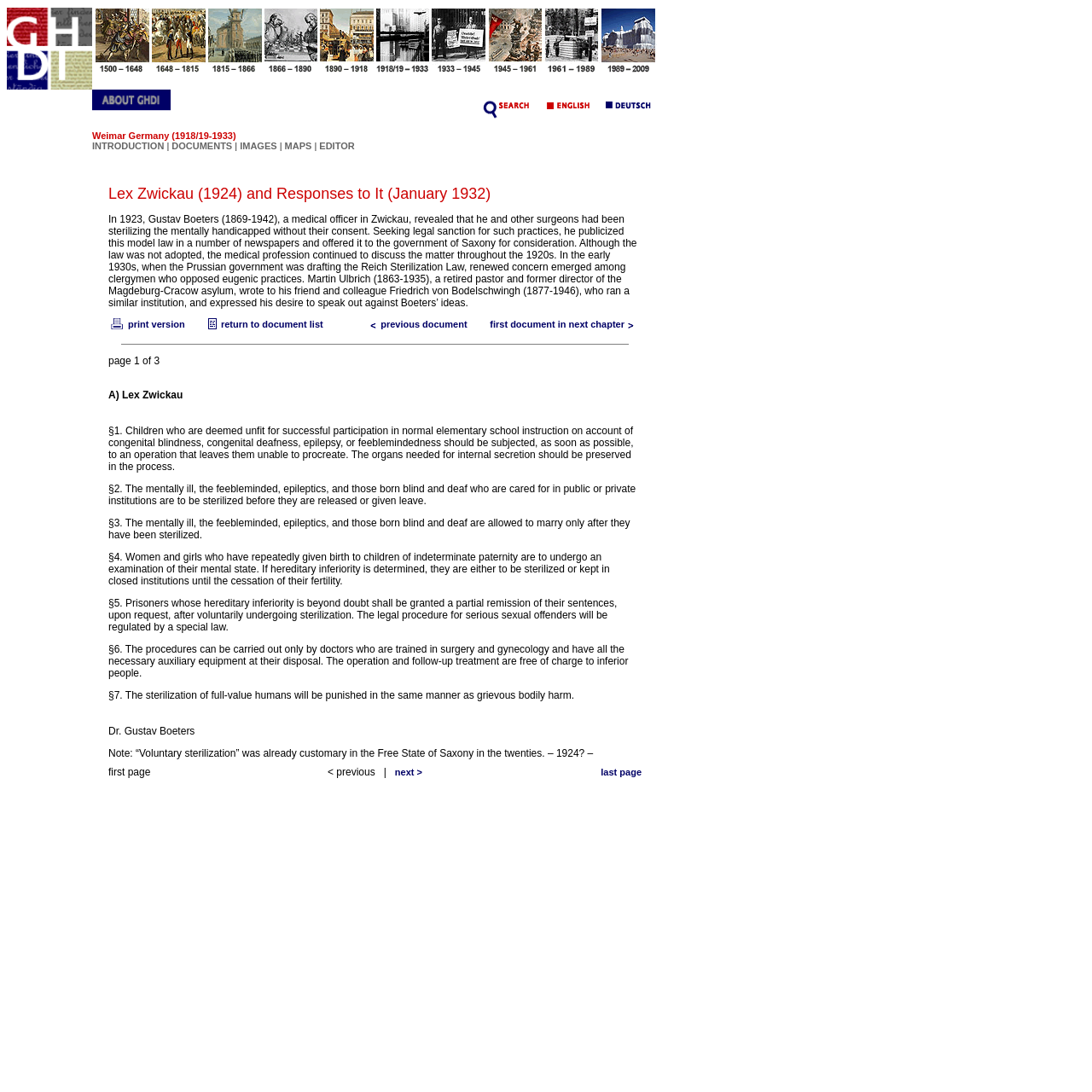Locate the bounding box coordinates of the clickable element to fulfill the following instruction: "Check the authors of the paper". Provide the coordinates as four float numbers between 0 and 1 in the format [left, top, right, bottom].

None